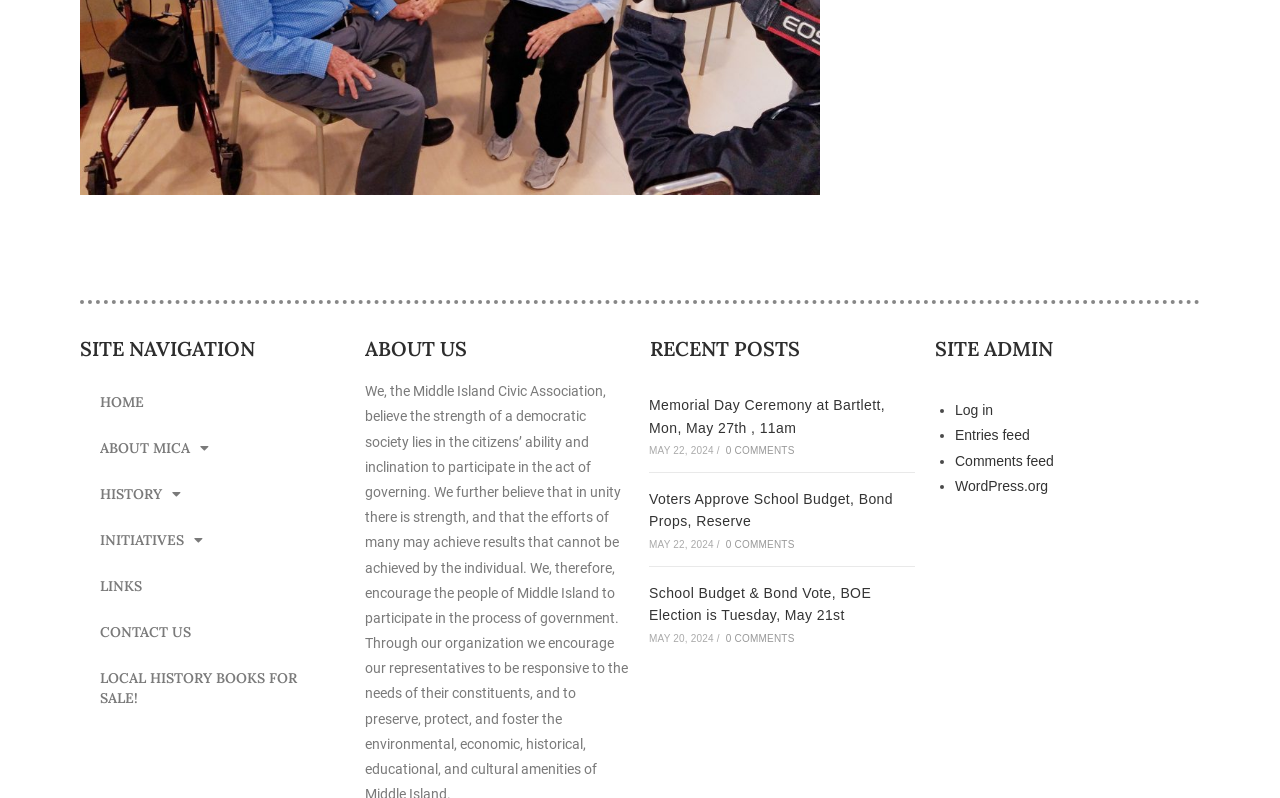Please respond to the question using a single word or phrase:
What is the first link in the site navigation?

HOME